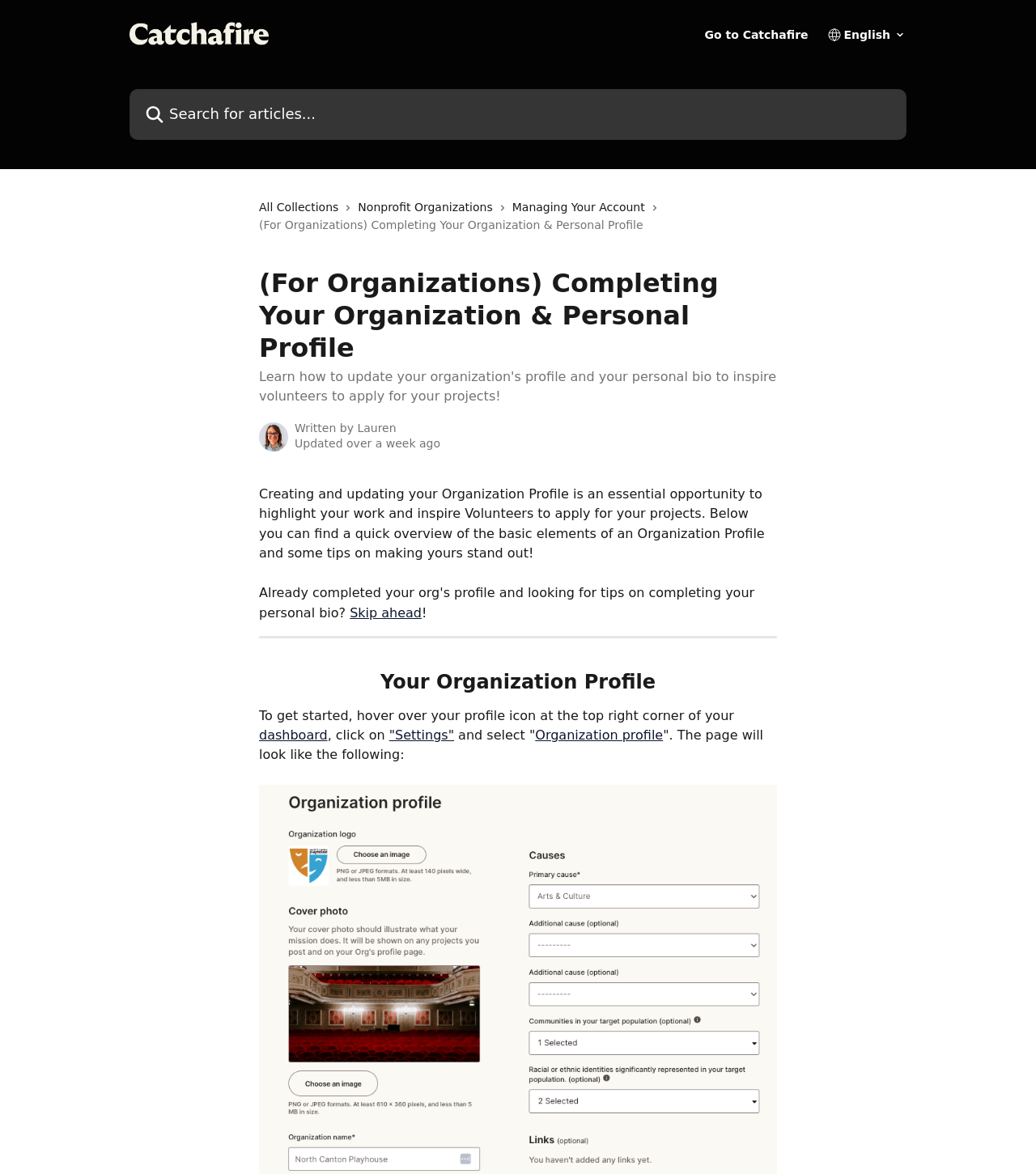Please give the bounding box coordinates of the area that should be clicked to fulfill the following instruction: "Search for articles". The coordinates should be in the format of four float numbers from 0 to 1, i.e., [left, top, right, bottom].

[0.125, 0.076, 0.875, 0.119]